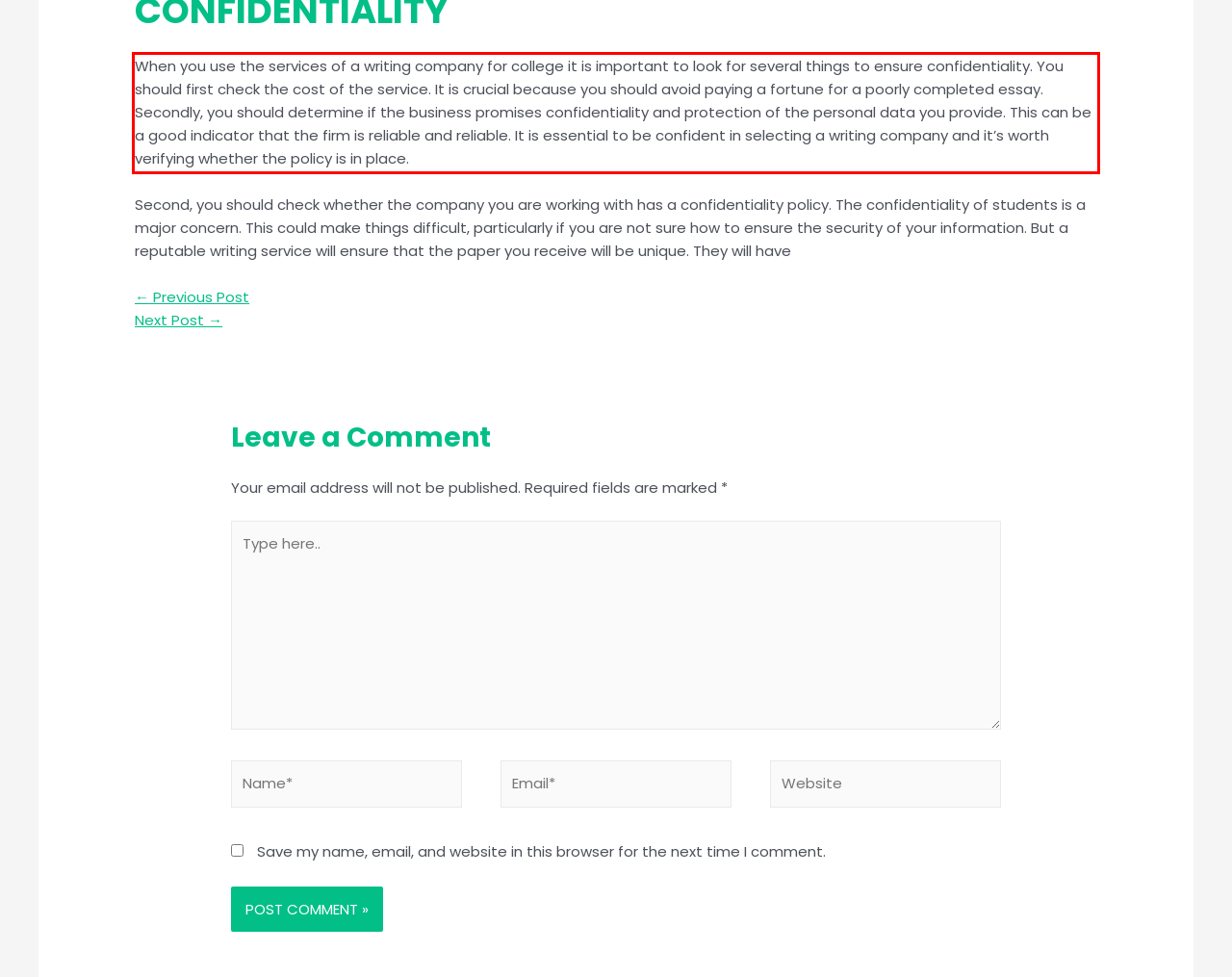Examine the webpage screenshot and use OCR to recognize and output the text within the red bounding box.

When you use the services of a writing company for college it is important to look for several things to ensure confidentiality. You should first check the cost of the service. It is crucial because you should avoid paying a fortune for a poorly completed essay. Secondly, you should determine if the business promises confidentiality and protection of the personal data you provide. This can be a good indicator that the firm is reliable and reliable. It is essential to be confident in selecting a writing company and it’s worth verifying whether the policy is in place.